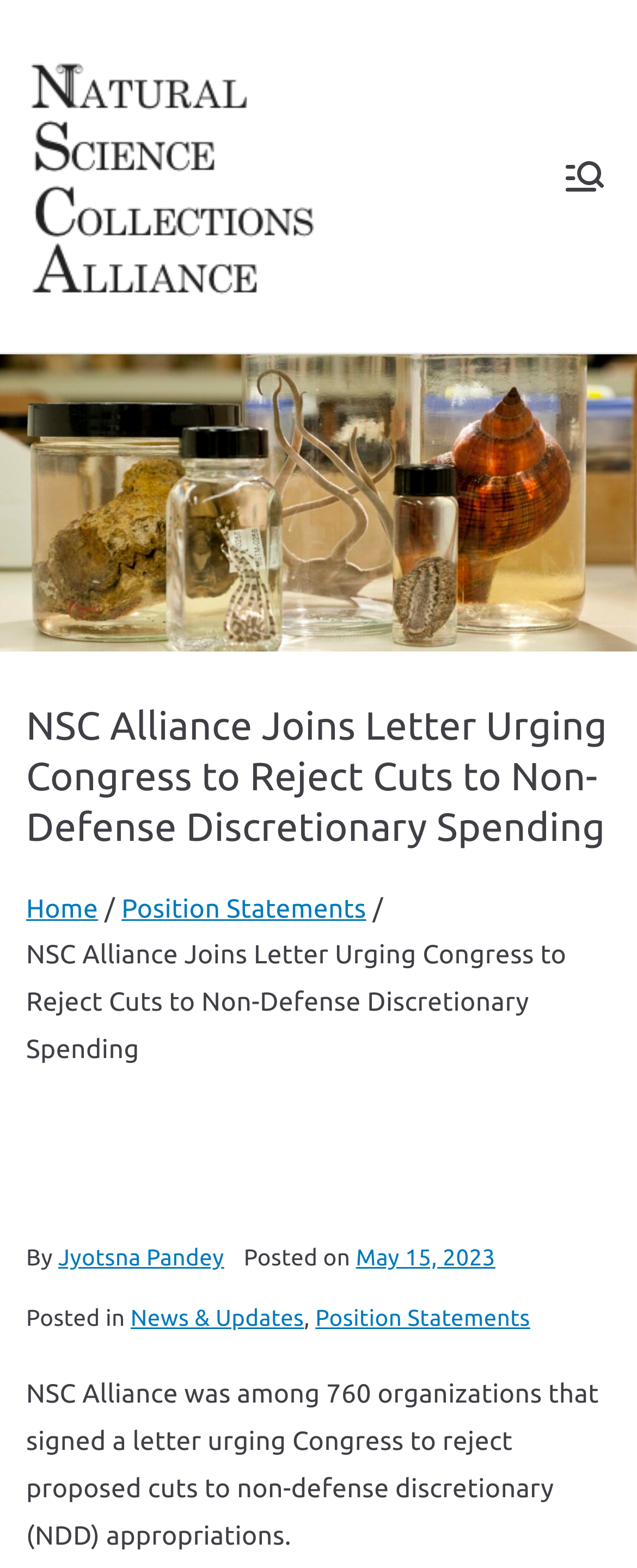Using the provided element description: "Home", identify the bounding box coordinates. The coordinates should be four floats between 0 and 1 in the order [left, top, right, bottom].

[0.041, 0.57, 0.154, 0.589]